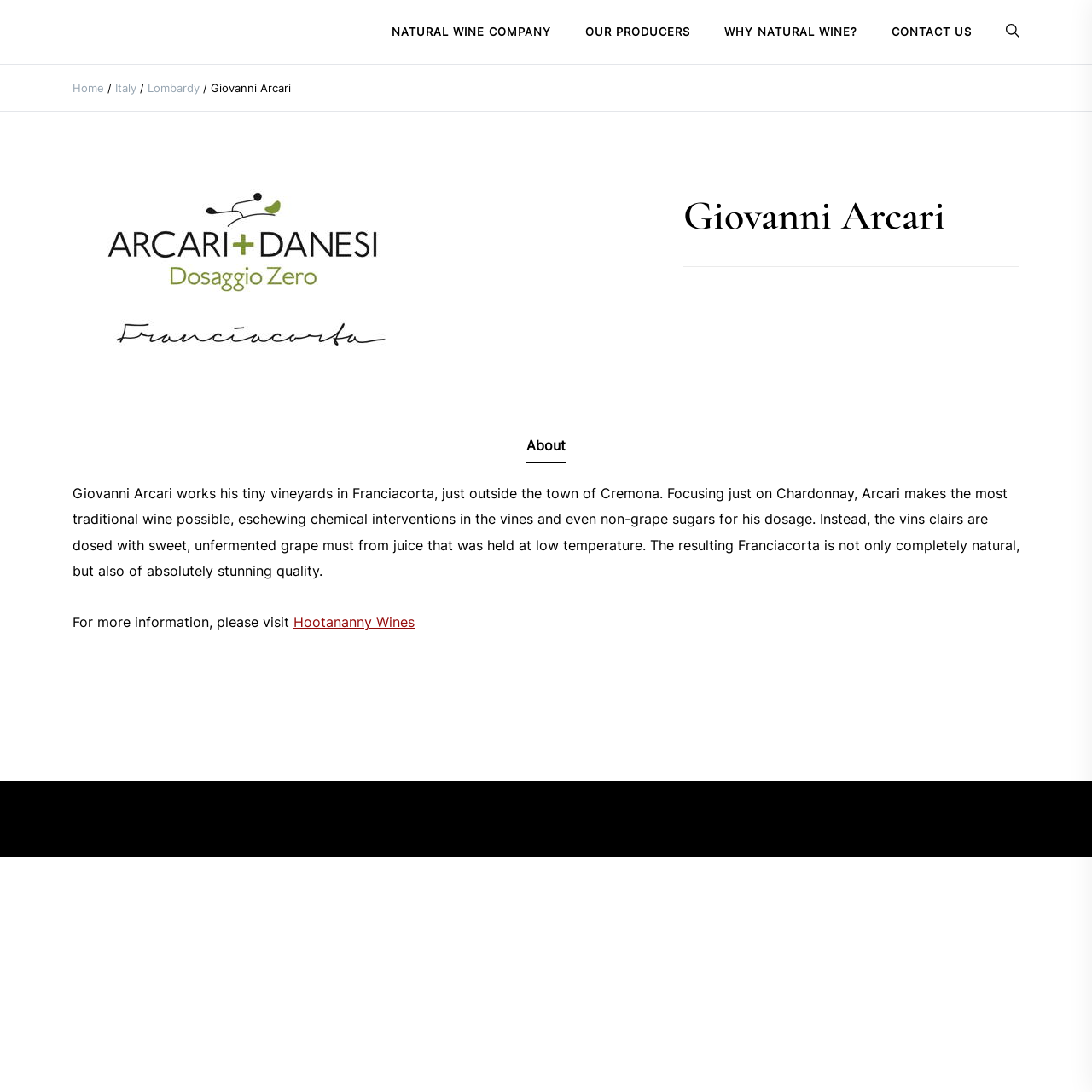Determine the bounding box coordinates for the region that must be clicked to execute the following instruction: "Go to OUR PRODUCERS".

[0.52, 0.0, 0.648, 0.058]